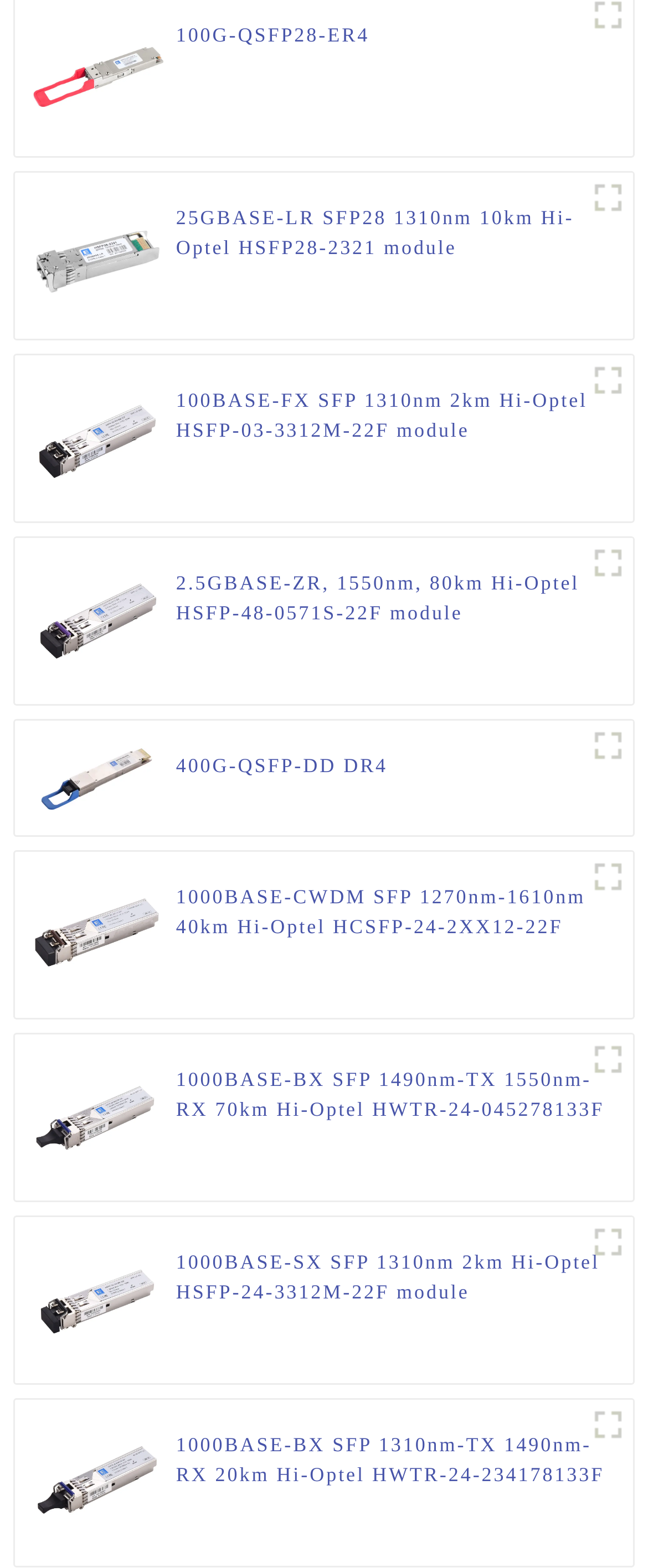Please identify the bounding box coordinates of the element that needs to be clicked to execute the following command: "click the link of 1000BASE-CWDM SFP 1270nm-1610nm 40km Hi-Optel HCSFP-24-2XX12-22F module". Provide the bounding box using four float numbers between 0 and 1, formatted as [left, top, right, bottom].

[0.048, 0.554, 0.254, 0.638]